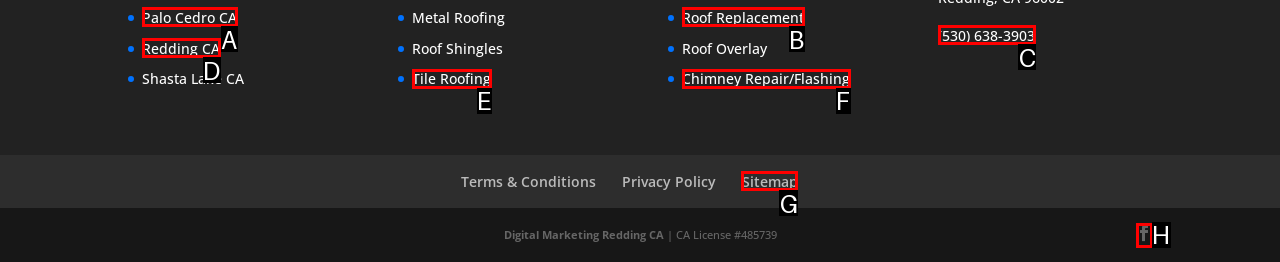For the instruction: Visit the '用于下载的 eArray 网站' page, which HTML element should be clicked?
Respond with the letter of the appropriate option from the choices given.

None